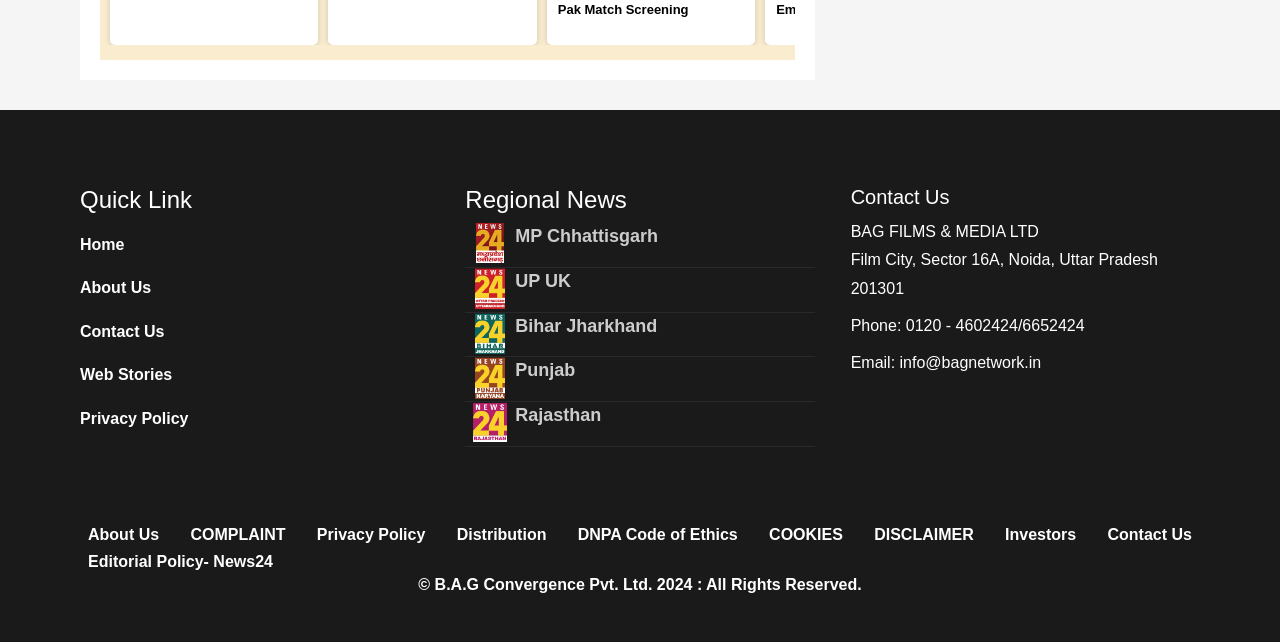Can you show the bounding box coordinates of the region to click on to complete the task described in the instruction: "Click on Home"?

[0.062, 0.359, 0.185, 0.402]